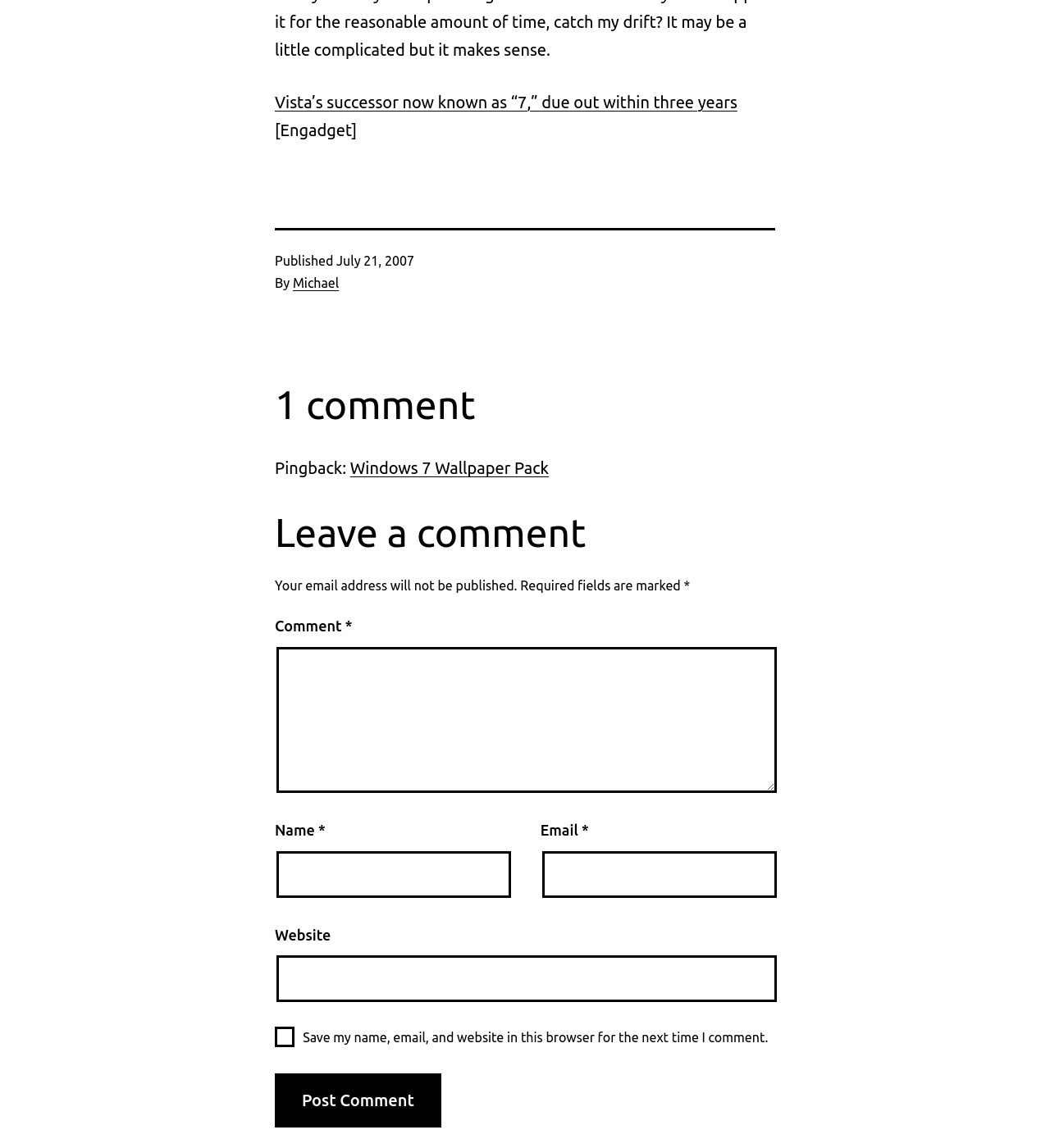What is the purpose of the checkbox at the bottom?
Refer to the image and provide a concise answer in one word or phrase.

Save my name, email, and website in this browser